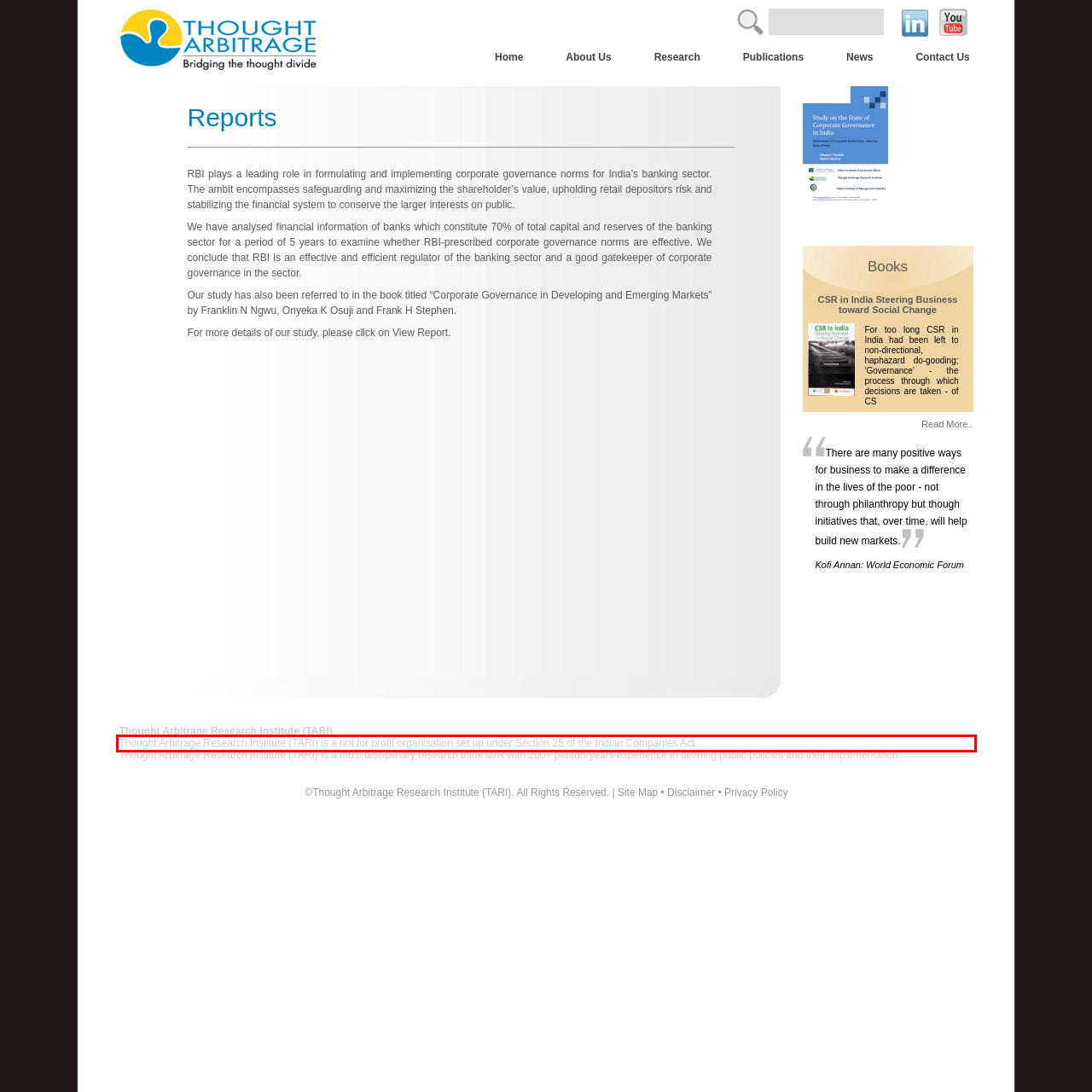Using the provided screenshot of a webpage, recognize the text inside the red rectangle bounding box by performing OCR.

Thought Arbitrage Research Institute (TARI) is a not for profit organisation set up under Section 25 of the Indian Companies Act.